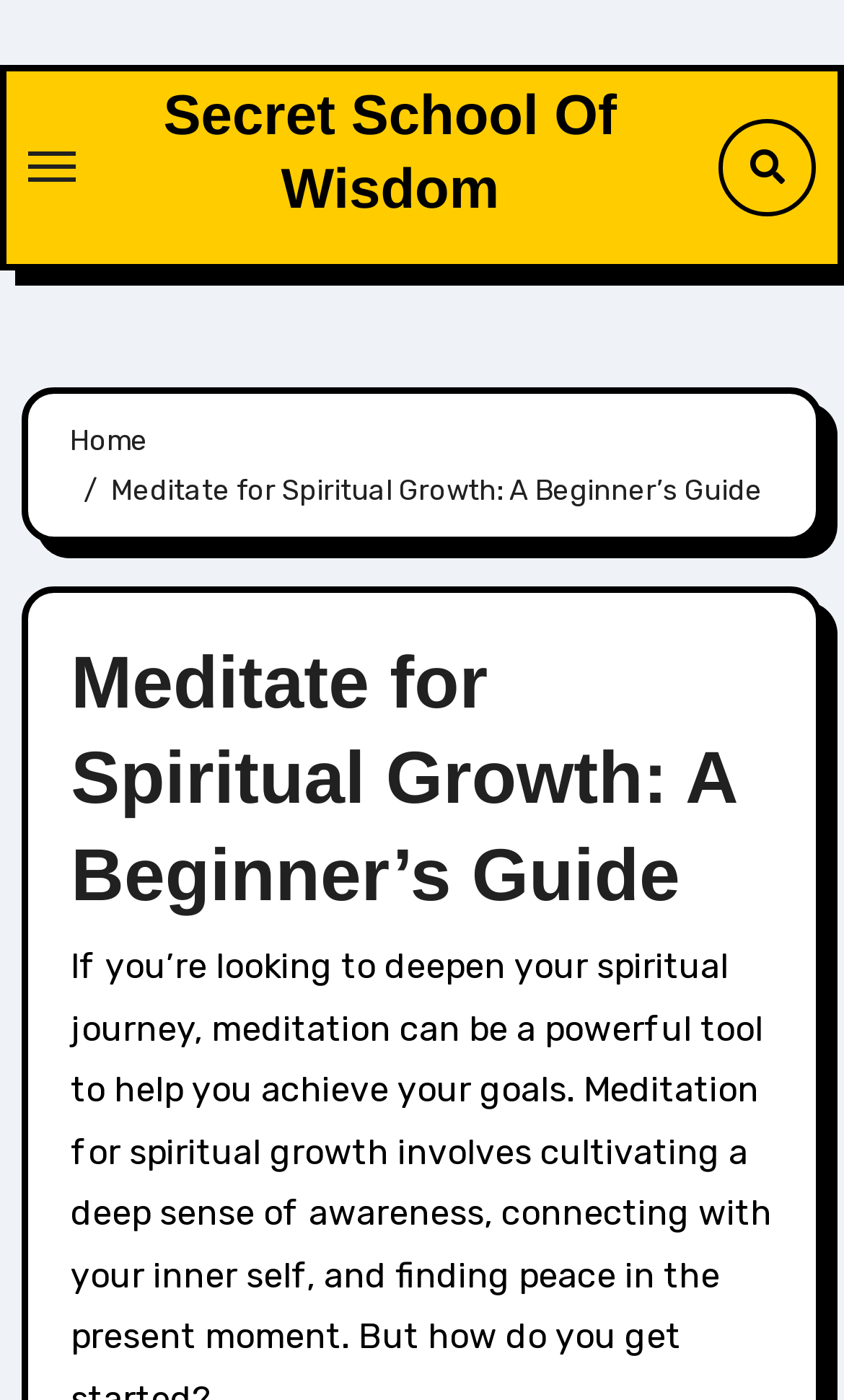Identify the bounding box coordinates for the UI element that matches this description: "Secret School Of Wisdom".

[0.194, 0.059, 0.731, 0.158]